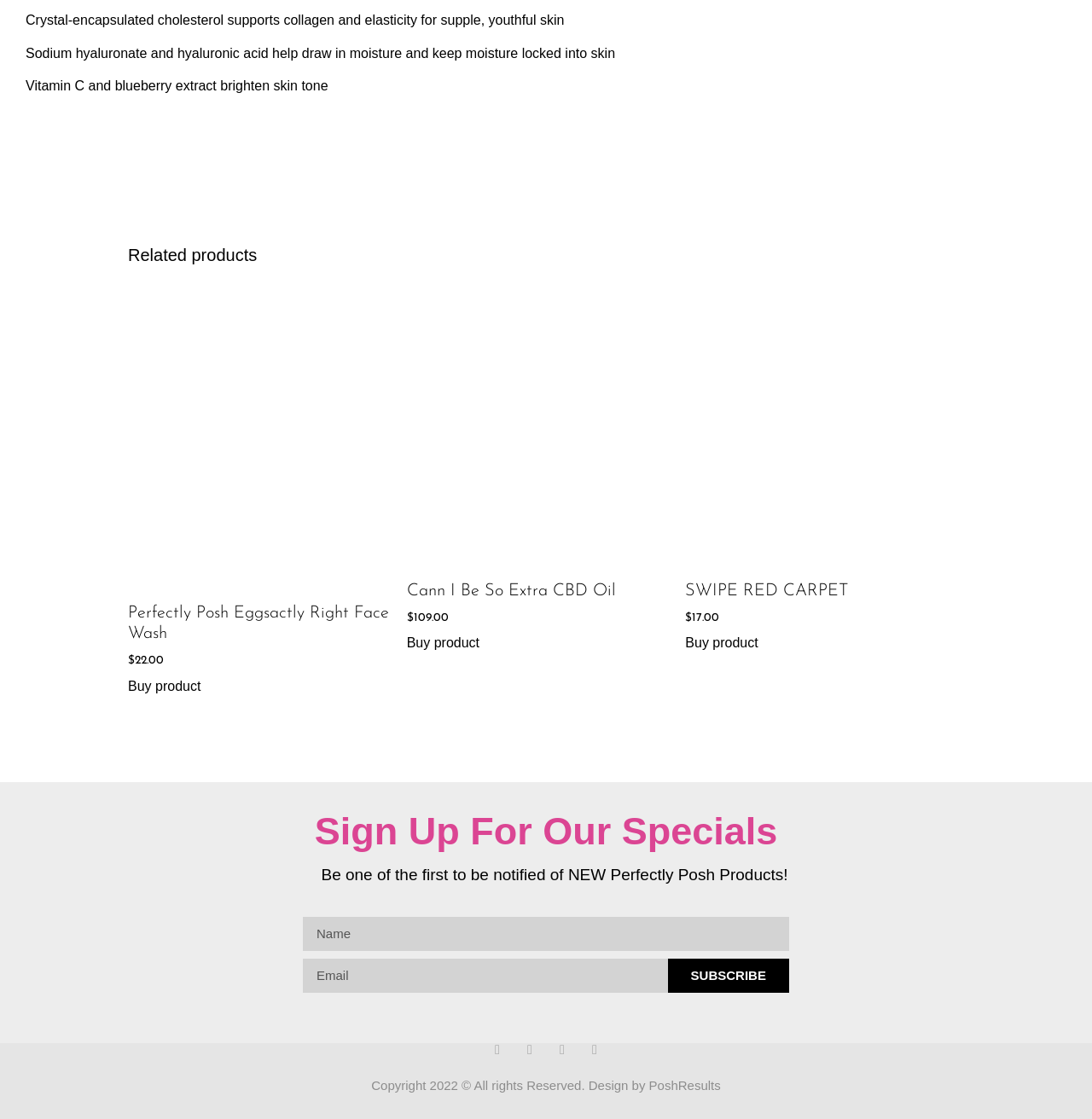Can you find the bounding box coordinates of the area I should click to execute the following instruction: "Click on About Us"?

None